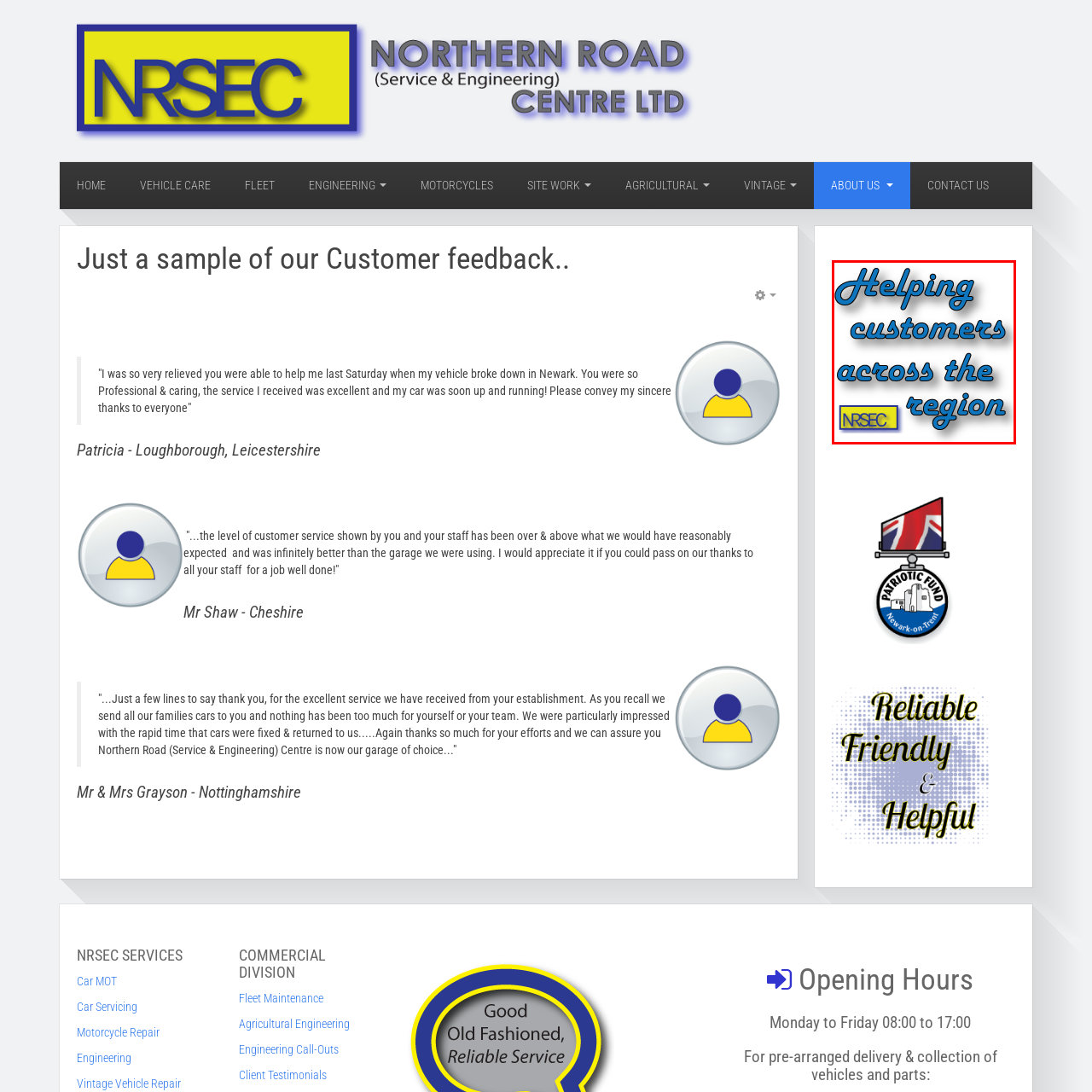Give a comprehensive description of the picture highlighted by the red border.

The image features a stylized graphic with the text "Helping customers across the region" prominently displayed in an elegant, flowing font, which suggests a friendly and approachable demeanor. Below this phrase, the acronym "NRSEC" is featured within a rectangular blue and yellow logo, representing the Northern Road Service and Engineering Centre Ltd. This design conveys the organization's commitment to providing high-quality service to its customers throughout the area, emphasizing reliability and community engagement. The color scheme and typography evoke a sense of professionalism while remaining inviting.